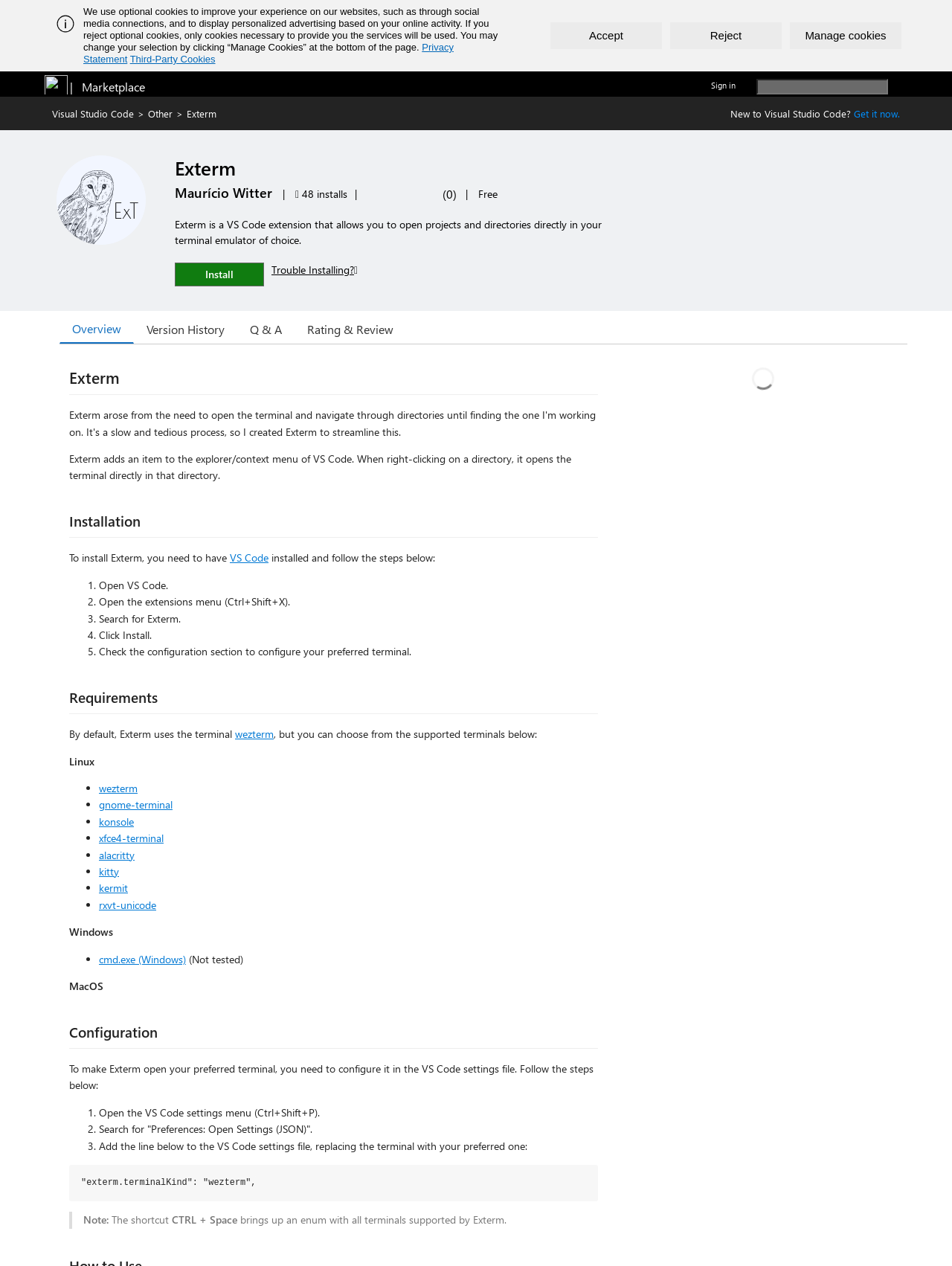What is the name of the VS Code extension?
From the details in the image, provide a complete and detailed answer to the question.

The webpage is about a VS Code extension, and the name of the extension is mentioned in the heading 'Exterm' and also in the description 'Exterm is a VS Code extension that allows you to open projects and directories directly in your terminal emulator of choice.'